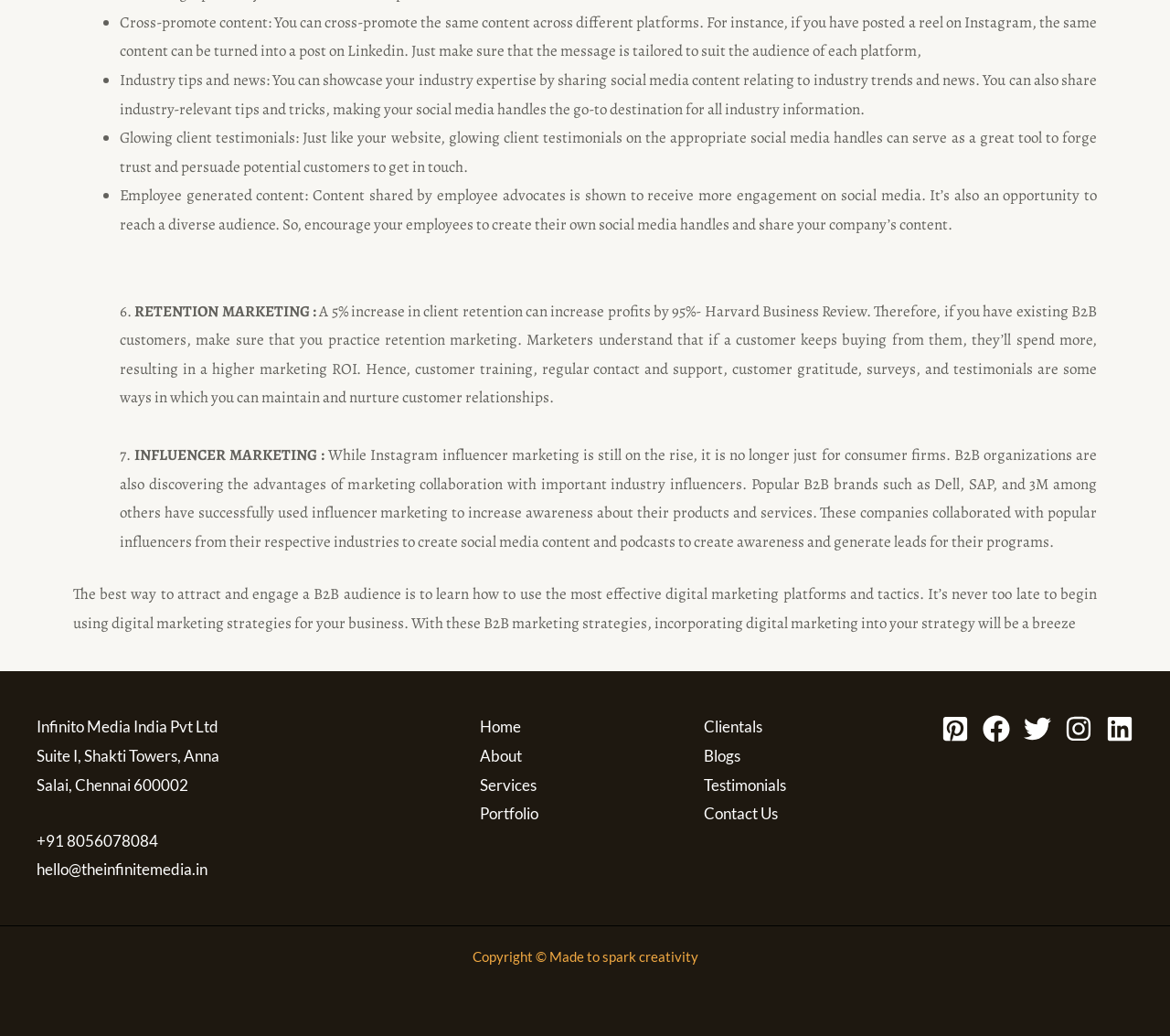What is the advantage of influencer marketing for B2B organizations?
Can you offer a detailed and complete answer to this question?

The webpage suggests that influencer marketing can be beneficial for B2B organizations, as it can increase awareness about their products and services, and generate leads, just like popular B2B brands such as Dell, SAP, and 3M have successfully done.